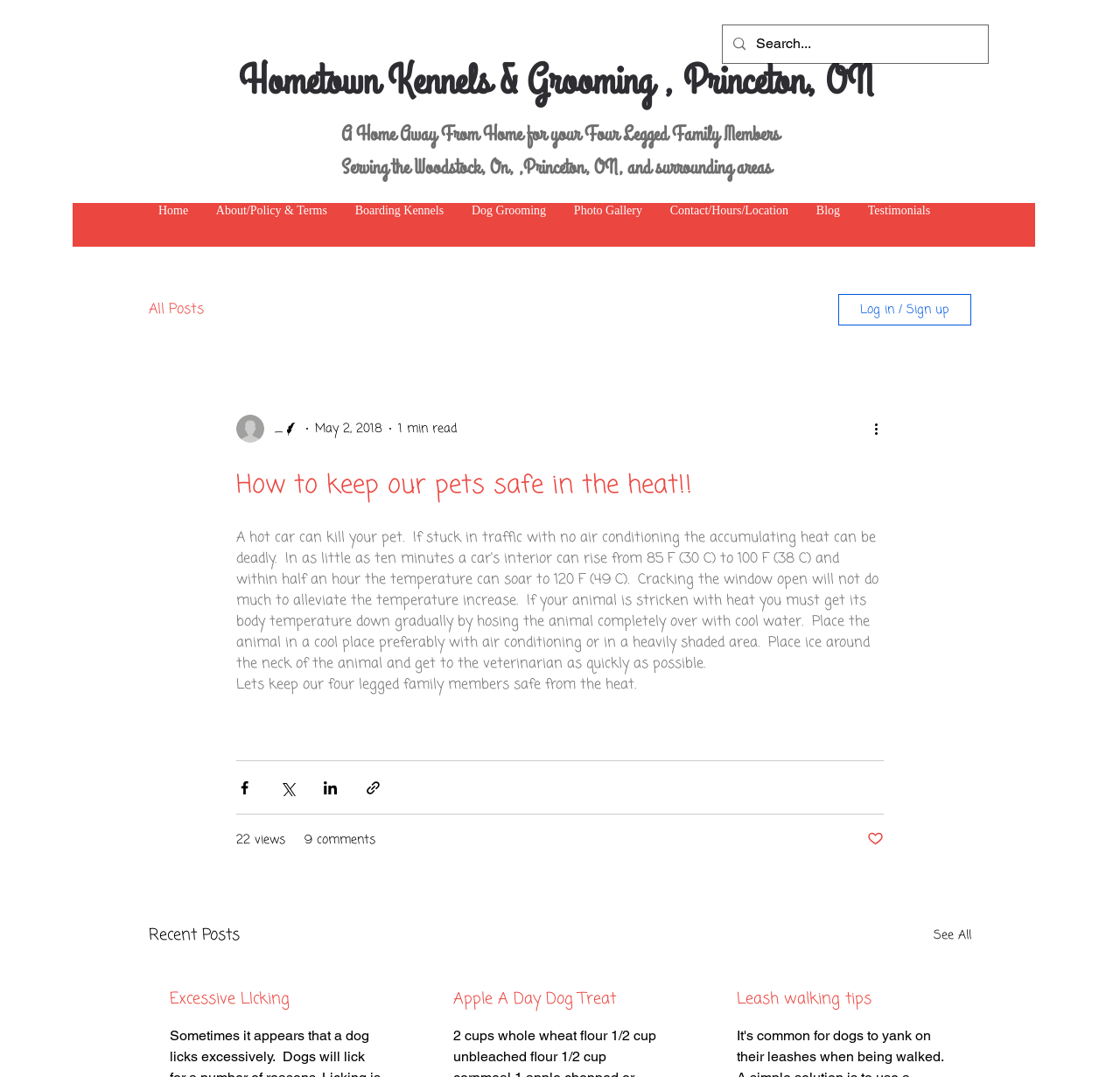Produce an extensive caption that describes everything on the webpage.

The webpage is a blog page for "Hometown Kennels & Grooming" in Princeton, ON. At the top, there is a header section with the business name and a tagline "A Home Away From Home for your Four Legged Family Members". Below this, there is a search bar with a magnifying glass icon and a search input field.

To the left of the search bar, there is a navigation menu with links to different sections of the website, including "Home", "About/Policy & Terms", "Boarding Kennels", "Dog Grooming", "Photo Gallery", "Contact/Hours/Location", "Blog", and "Testimonials".

Below the navigation menu, there is a section dedicated to the blog. The blog title "Blog" is displayed prominently, and below it, there is a link to "All Posts". The main content of the blog page is an article titled "How to keep our pets safe in the heat!!" with a brief summary and a "More actions" button. The article is accompanied by the writer's picture and information, including the date and time it was posted.

Below the article, there are social media sharing buttons for Facebook, Twitter, LinkedIn, and a link to share the article. There are also indicators showing the number of views and comments on the article. A "Post not marked as liked" button is also present.

Further down the page, there is a section titled "Recent Posts" with links to three recent articles: "Excessive Licking", "Apple A Day Dog Treat", and "Leash walking tips". A "See All" link is also provided to view more recent posts.